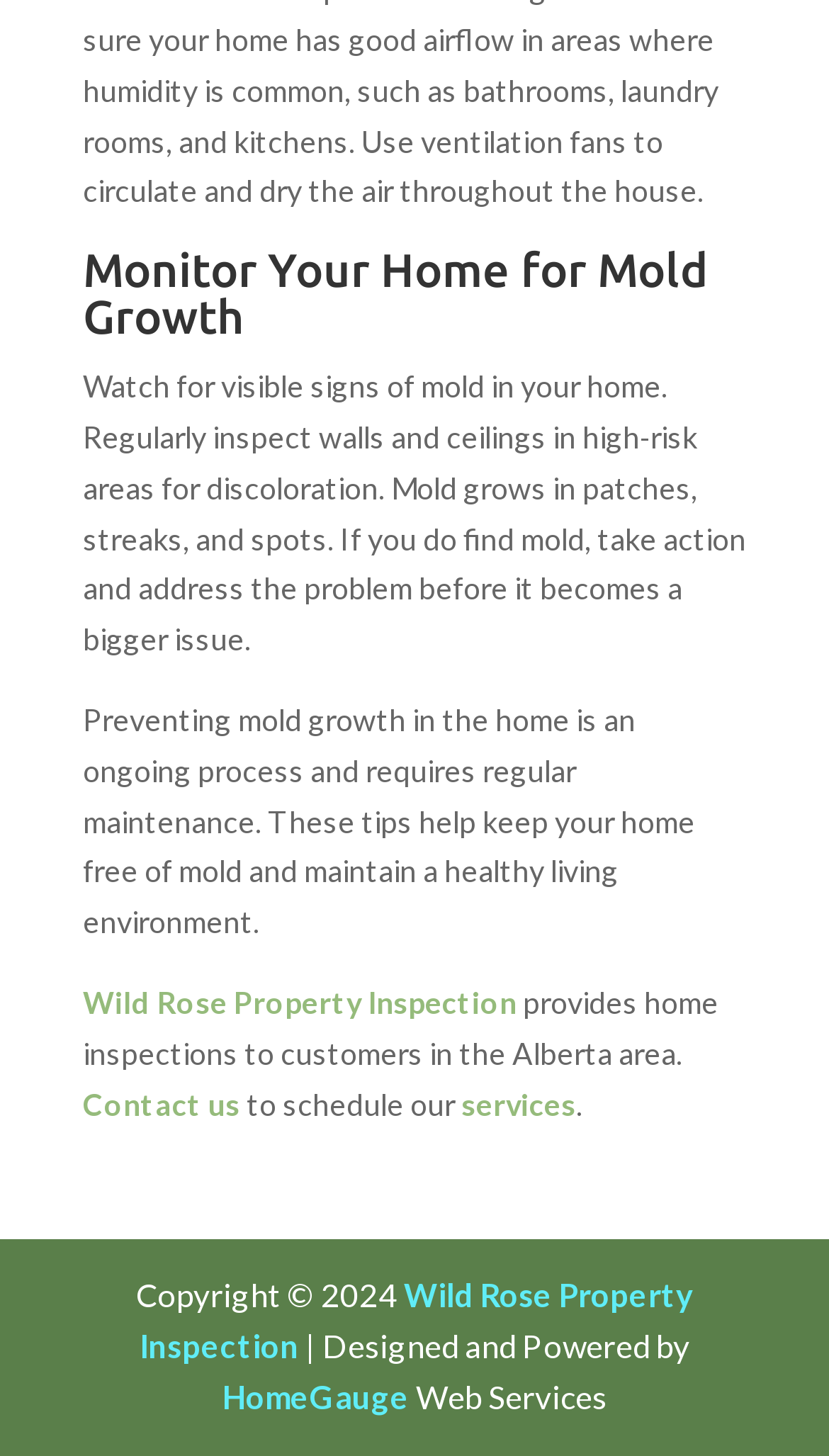What is the name of the company that designed the webpage?
Provide a concise answer using a single word or phrase based on the image.

HomeGauge Web Services